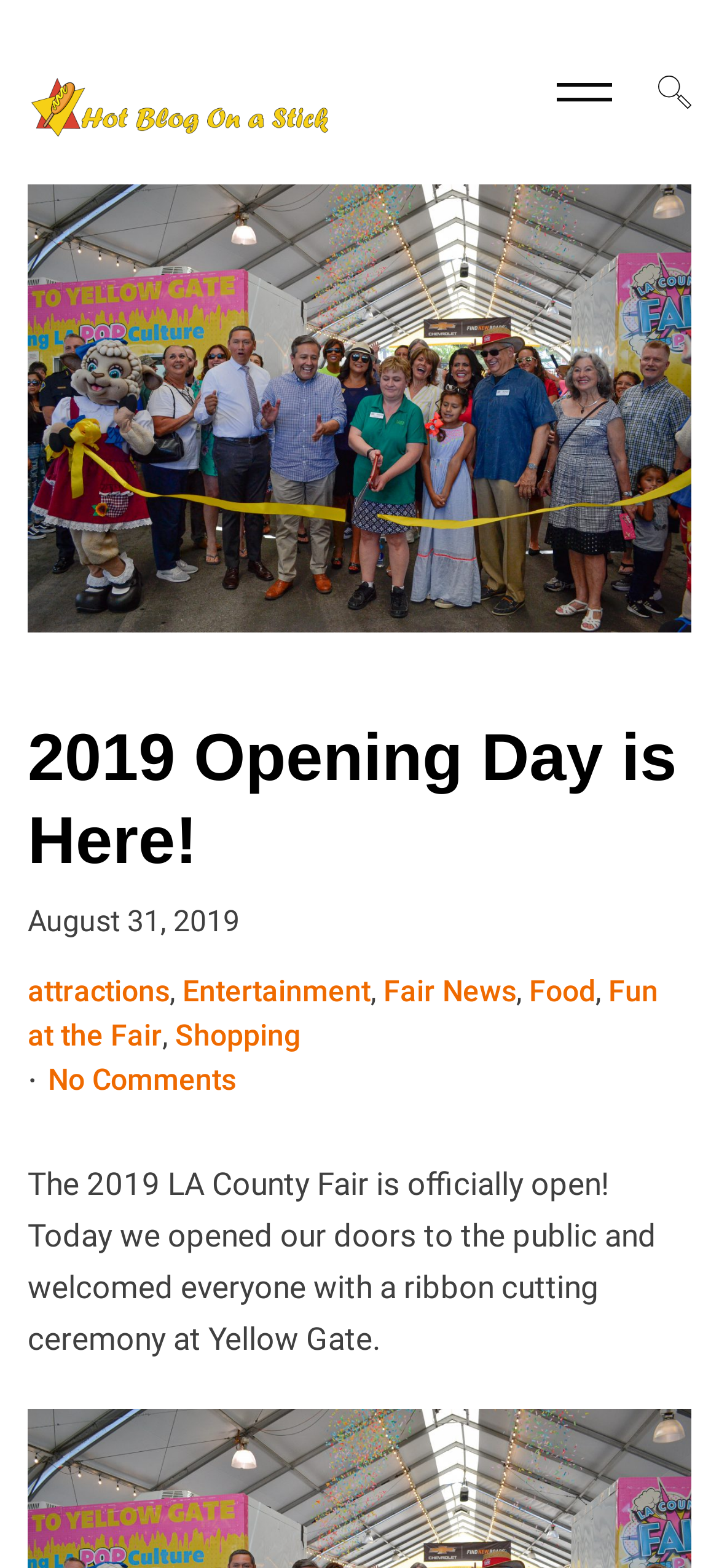Given the webpage screenshot, identify the bounding box of the UI element that matches this description: "alt="Hot Blog On A Stick"".

[0.038, 0.03, 0.462, 0.088]